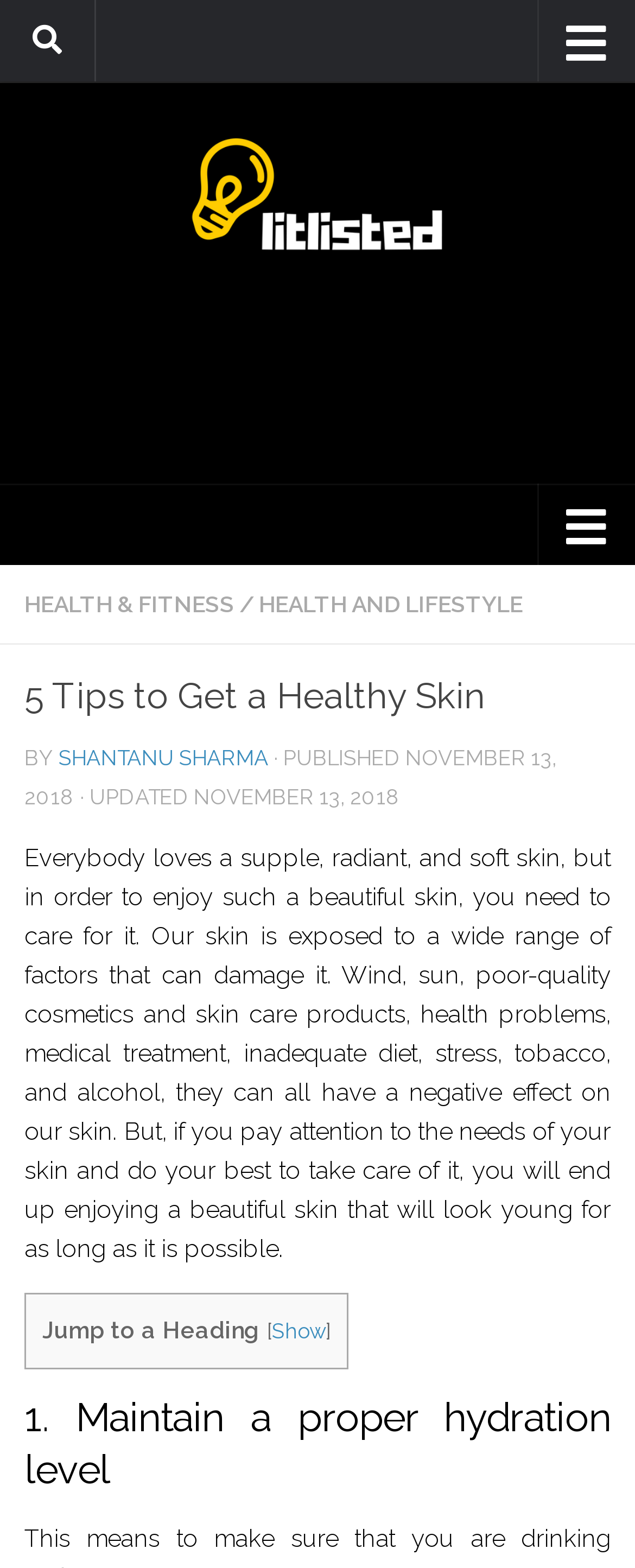Pinpoint the bounding box coordinates of the clickable area necessary to execute the following instruction: "Click on the '5 Tips to Get a Healthy Skin' heading". The coordinates should be given as four float numbers between 0 and 1, namely [left, top, right, bottom].

[0.038, 0.427, 0.962, 0.461]